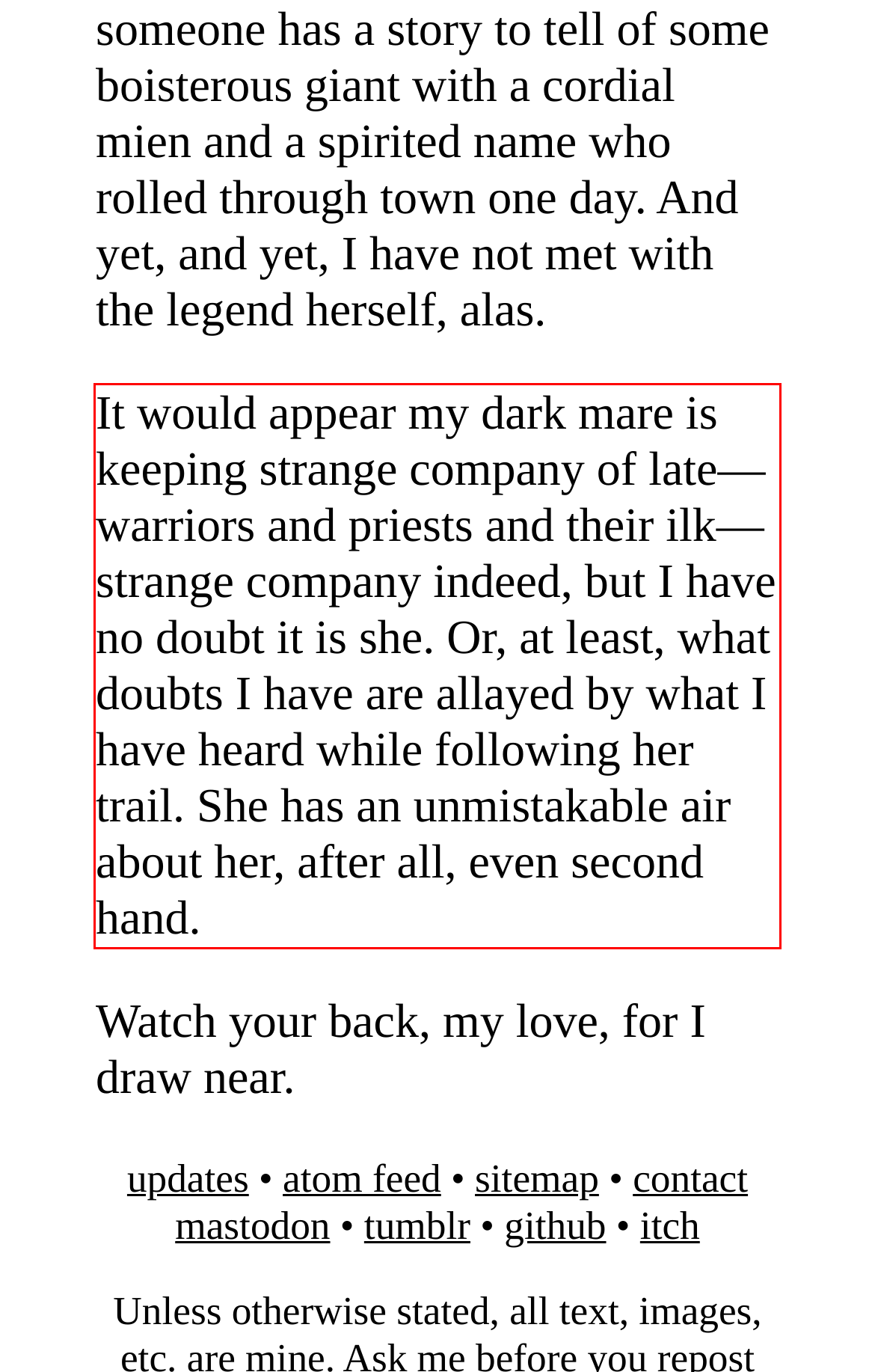Look at the screenshot of the webpage, locate the red rectangle bounding box, and generate the text content that it contains.

It would appear my dark mare is keeping strange company of late—warriors and priests and their ilk—strange company indeed, but I have no doubt it is she. Or, at least, what doubts I have are allayed by what I have heard while following her trail. She has an unmistakable air about her, after all, even second hand.